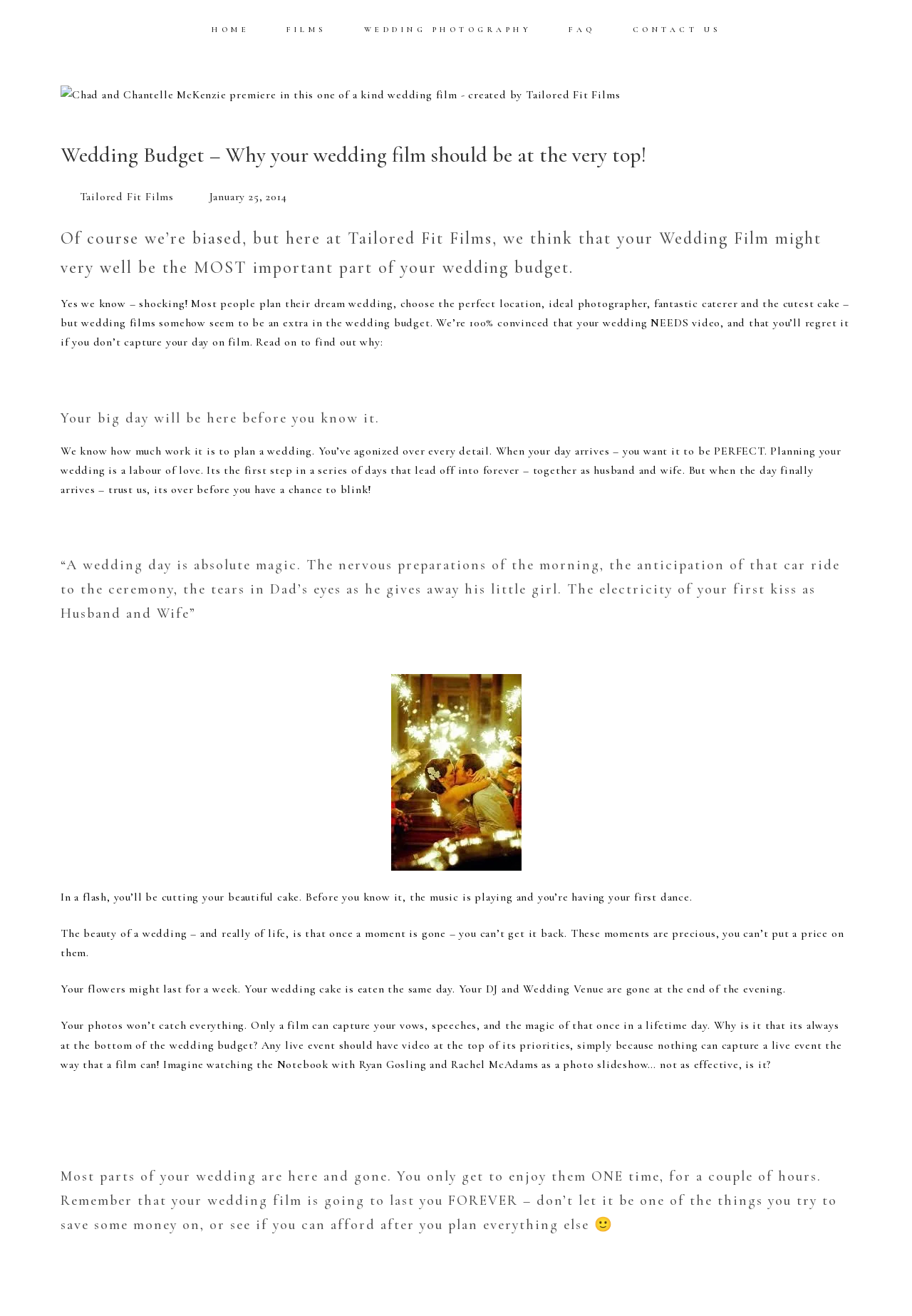Please provide the bounding box coordinates in the format (top-left x, top-left y, bottom-right x, bottom-right y). Remember, all values are floating point numbers between 0 and 1. What is the bounding box coordinate of the region described as: Home

[0.215, 0.005, 0.297, 0.048]